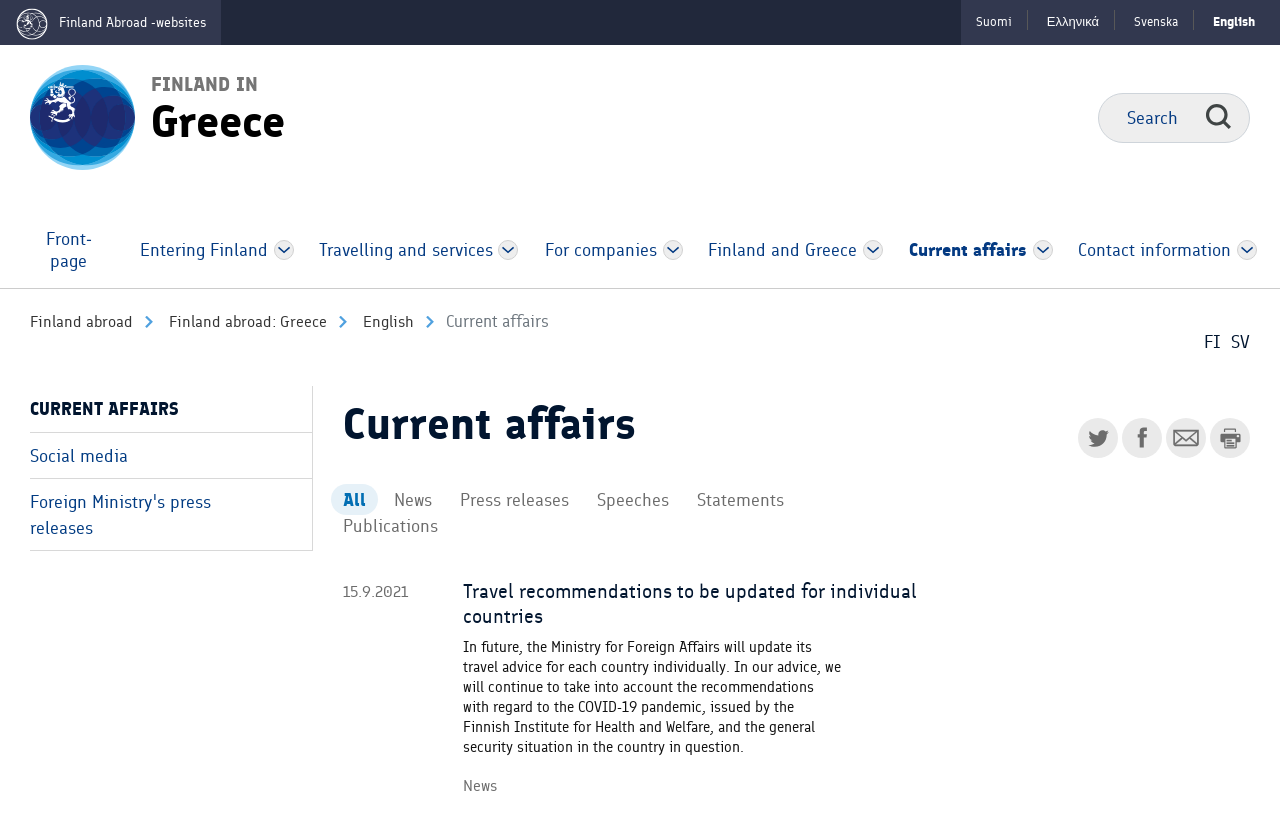Create an elaborate caption that covers all aspects of the webpage.

The webpage is about current affairs related to Finland abroad, specifically in Greece. At the top left, there is a link to the Finland abroad website's front page, accompanied by a small image. To the right of this, there is a language selection menu with four options: Suomi, Ελληνικά, Svenska, and English.

Below this, there is a prominent heading "FINLAND IN" and a search bar with a search button. On the top right, there is a navigation menu with several options, including Frontpage, Entering Finland, Travelling and services, For companies, Finland and Greece, Current affairs, and Contact information. Each of these options has a dropdown menu with additional links.

In the middle of the page, there is a breadcrumb navigation menu showing the current location: Finland abroad > Finland abroad: Greece > English > Current affairs. Below this, there is a list of available translations: FI - Suomi and SV - Svensk.

The main content of the page is divided into two sections. On the left, there is a navigation menu with links to Current affairs, Social media, and Foreign Ministry's press releases. On the right, there is a list of news articles, including "Travel recommendations to be updated for individual countries" with a date of 15.9.2021. Each article has a heading and a brief summary. There are also links to filter the articles by type, such as News, Press releases, Speeches, Statements, and Publications.

At the bottom of the page, there are social media sharing links and a print option.